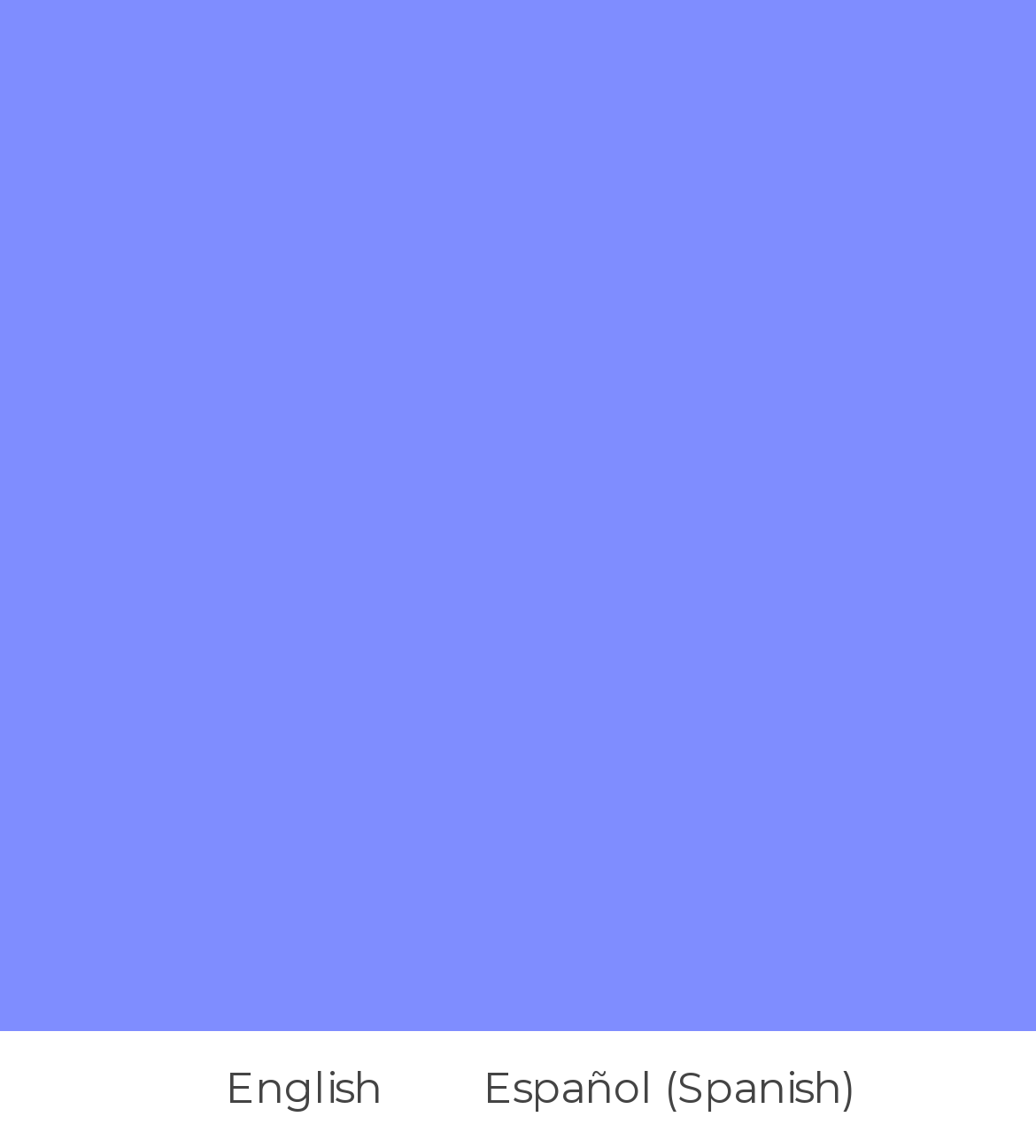Please identify the bounding box coordinates of the element's region that I should click in order to complete the following instruction: "Switch to Español". The bounding box coordinates consist of four float numbers between 0 and 1, i.e., [left, top, right, bottom].

[0.395, 0.917, 0.854, 0.981]